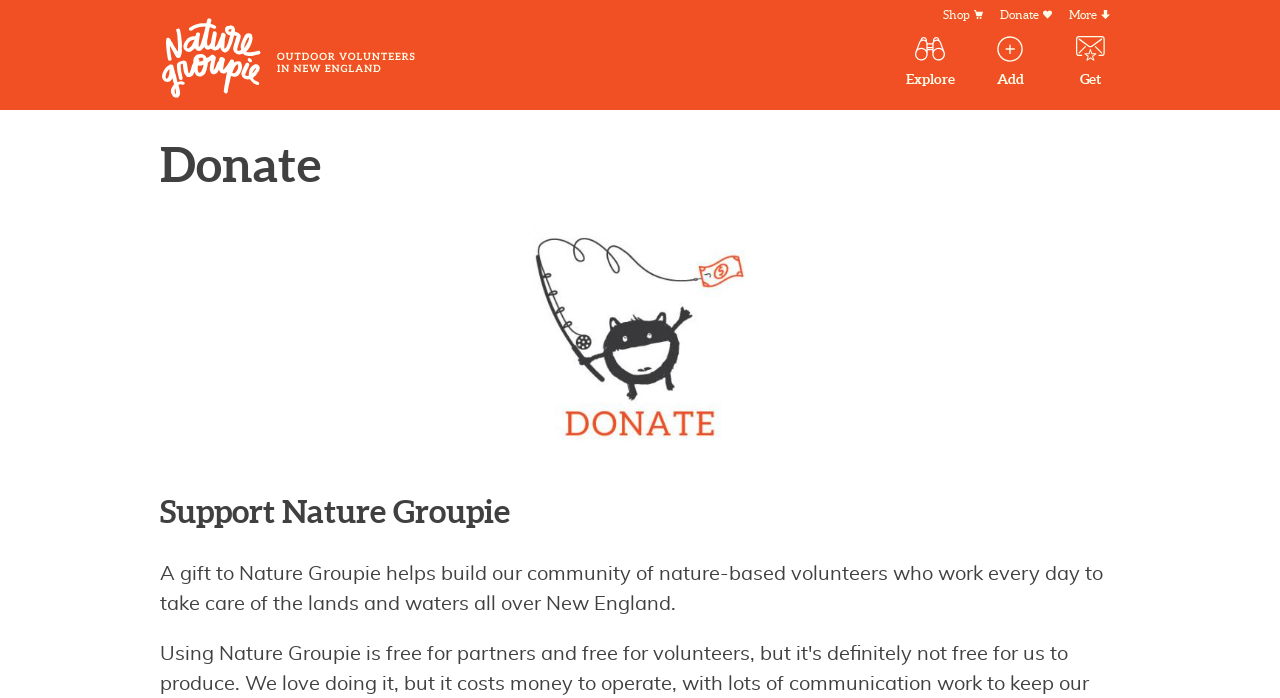What is the purpose of the organization?
Please elaborate on the answer to the question with detailed information.

I inferred the answer by reading the static text 'A gift to Nature Groupie helps build our community of nature-based volunteers who work every day to take care of the lands and waters all over New England.' which suggests that the organization is focused on nature-based volunteering.